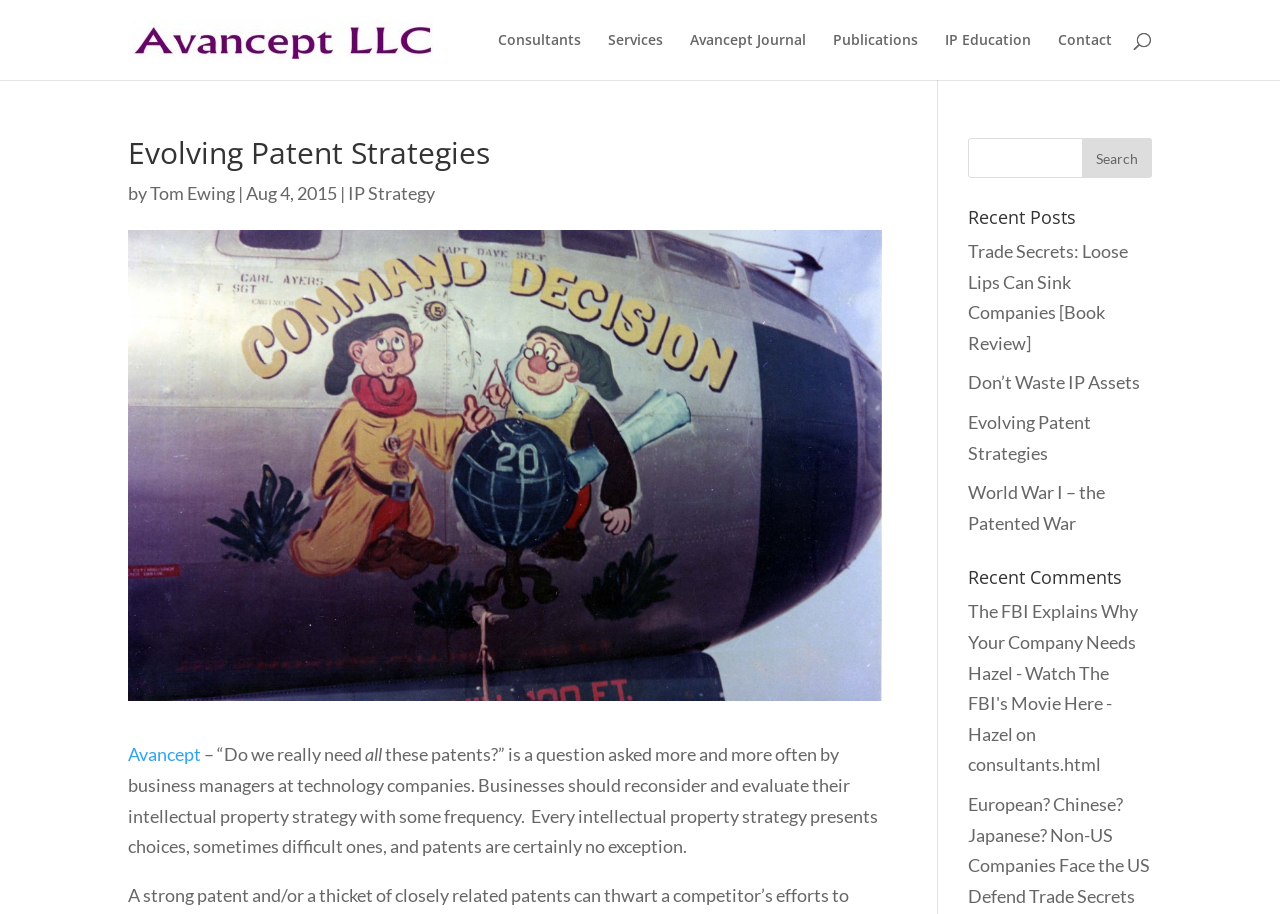Provide a brief response to the question below using a single word or phrase: 
What is the author of the article?

Tom Ewing